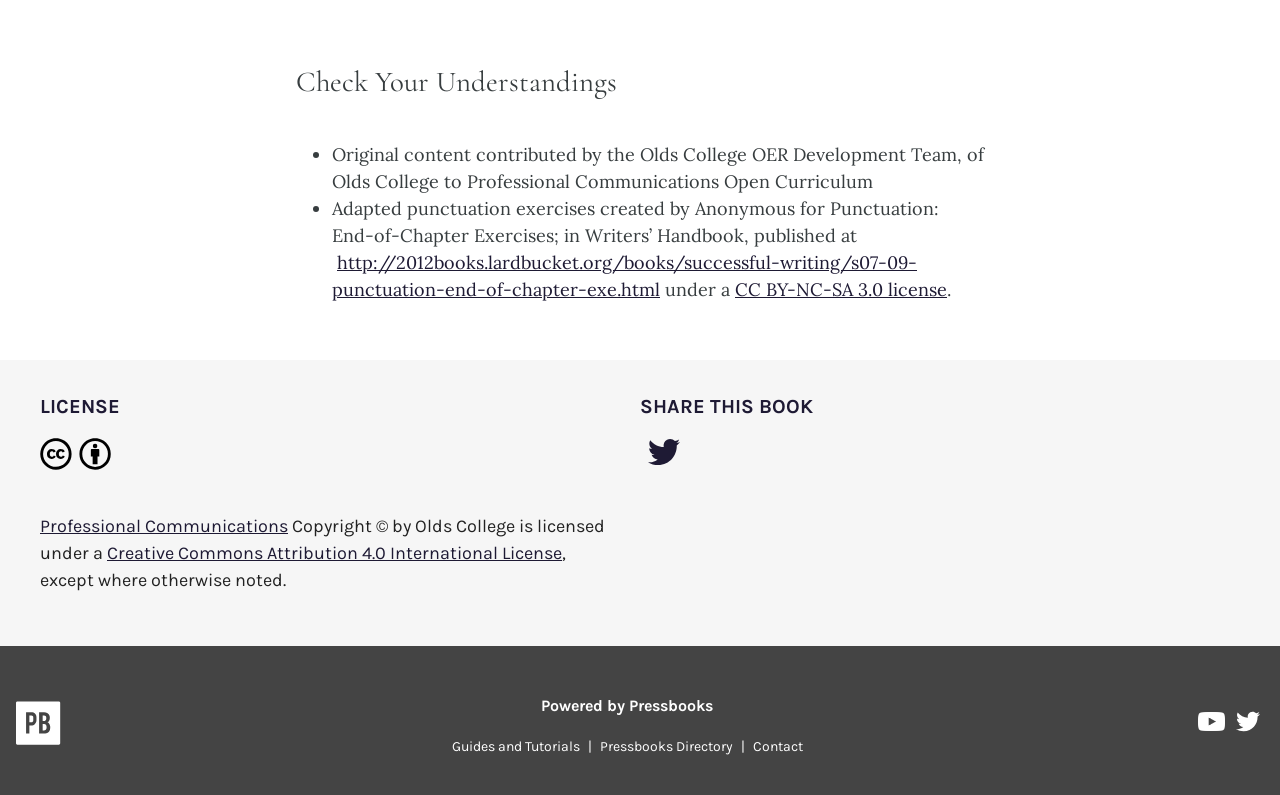Find and specify the bounding box coordinates that correspond to the clickable region for the instruction: "Visit 'Creative Commons Attribution 4.0 International License'".

[0.084, 0.682, 0.439, 0.71]